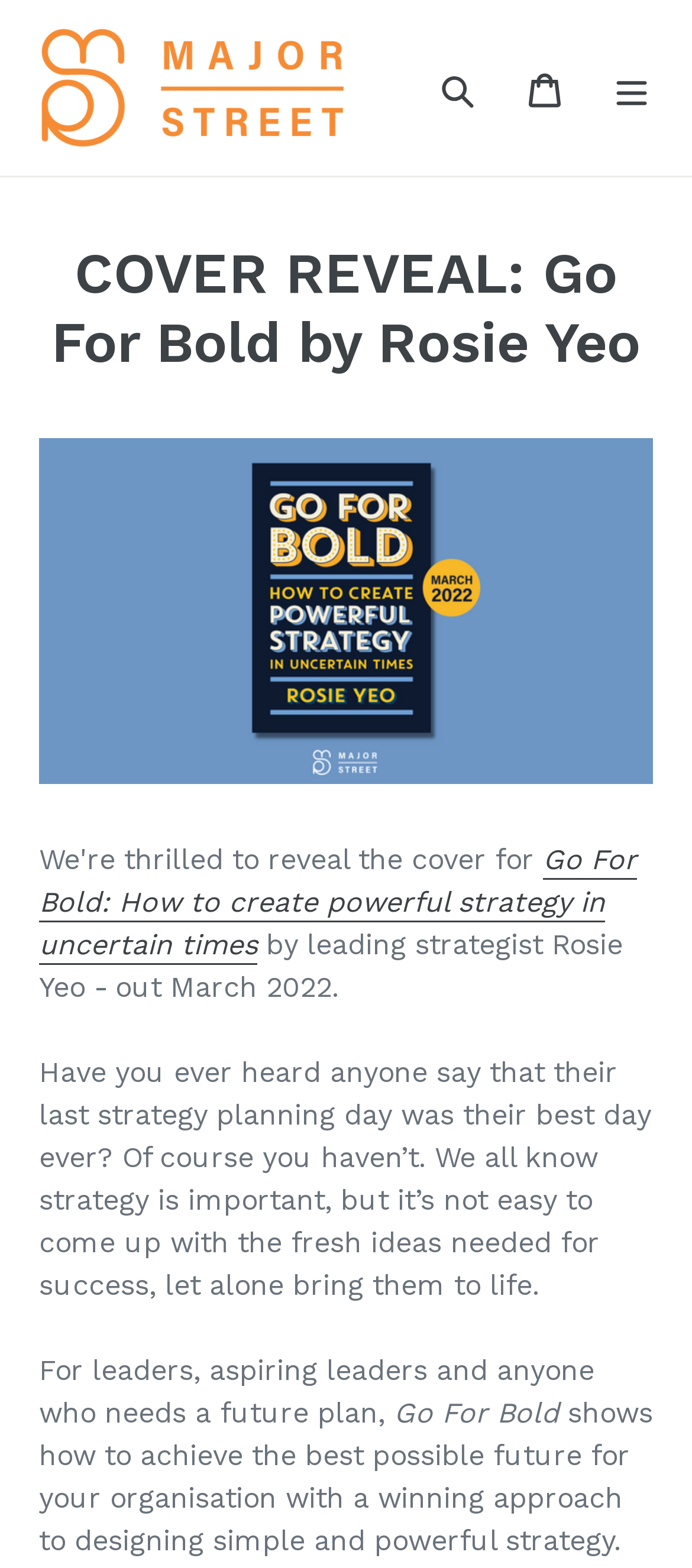Who is the author of the book?
Examine the image and give a concise answer in one word or a short phrase.

Rosie Yeo